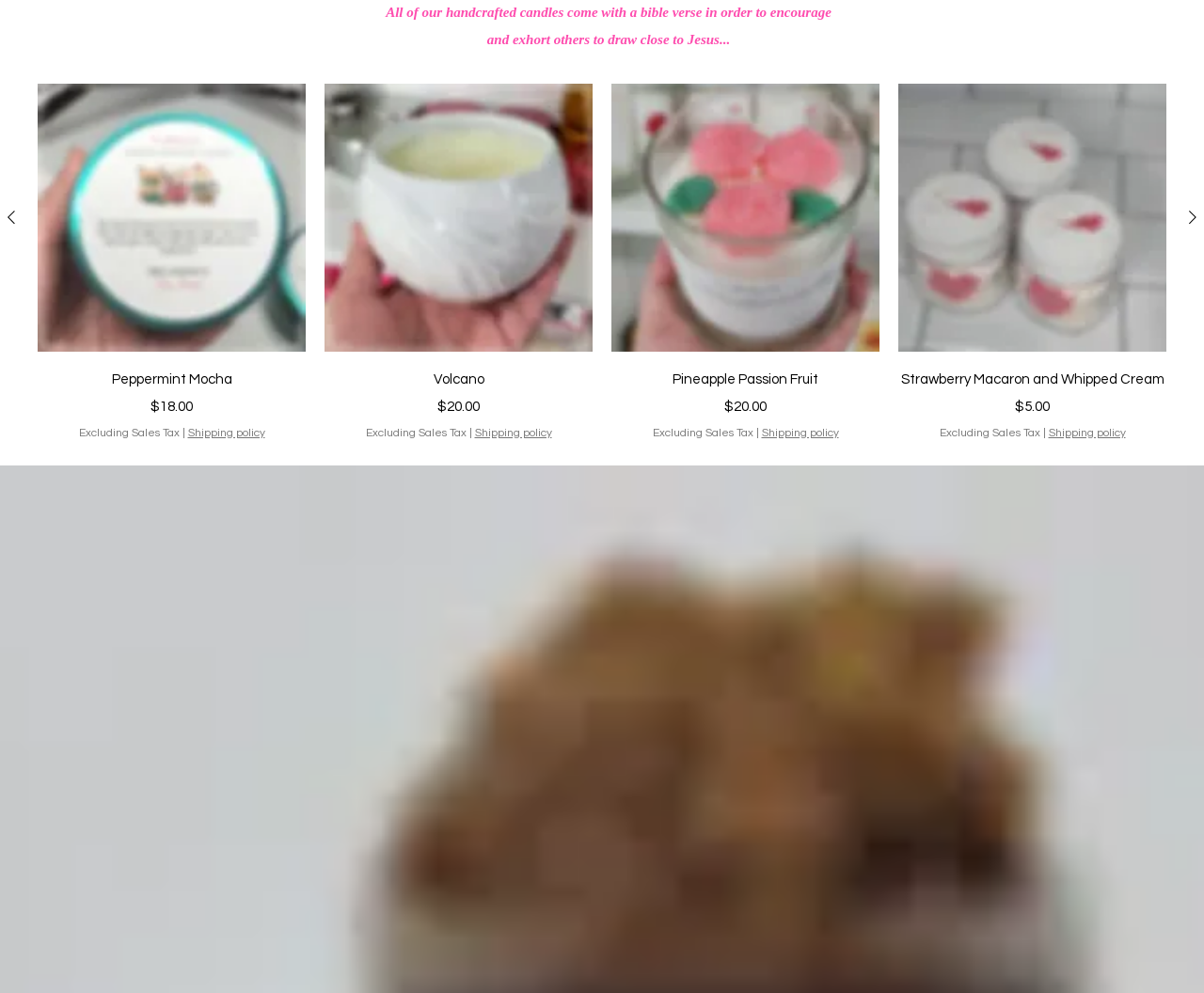Bounding box coordinates must be specified in the format (top-left x, top-left y, bottom-right x, bottom-right y). All values should be floating point numbers between 0 and 1. What are the bounding box coordinates of the UI element described as: Quick View

[0.27, 0.084, 0.492, 0.354]